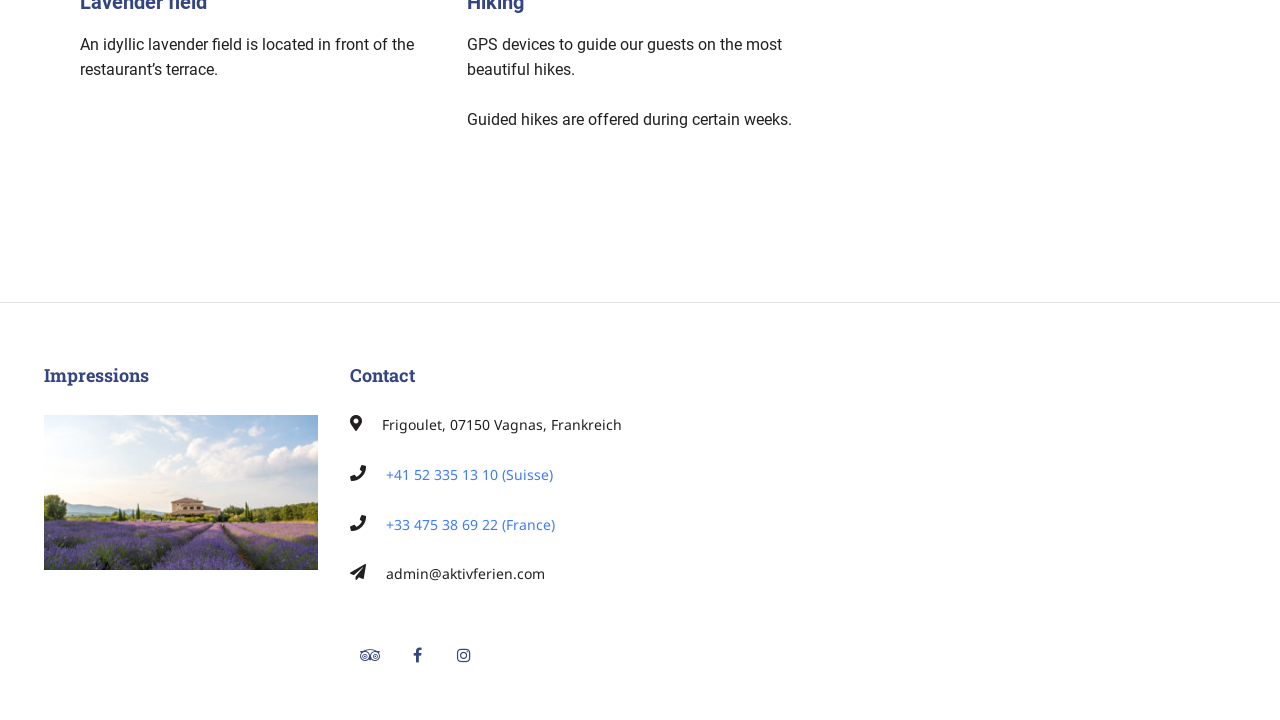Provide the bounding box coordinates in the format (top-left x, top-left y, bottom-right x, bottom-right y). All values are floating point numbers between 0 and 1. Determine the bounding box coordinate of the UI element described as: parent_node: Impressions

[0.034, 0.77, 0.248, 0.797]